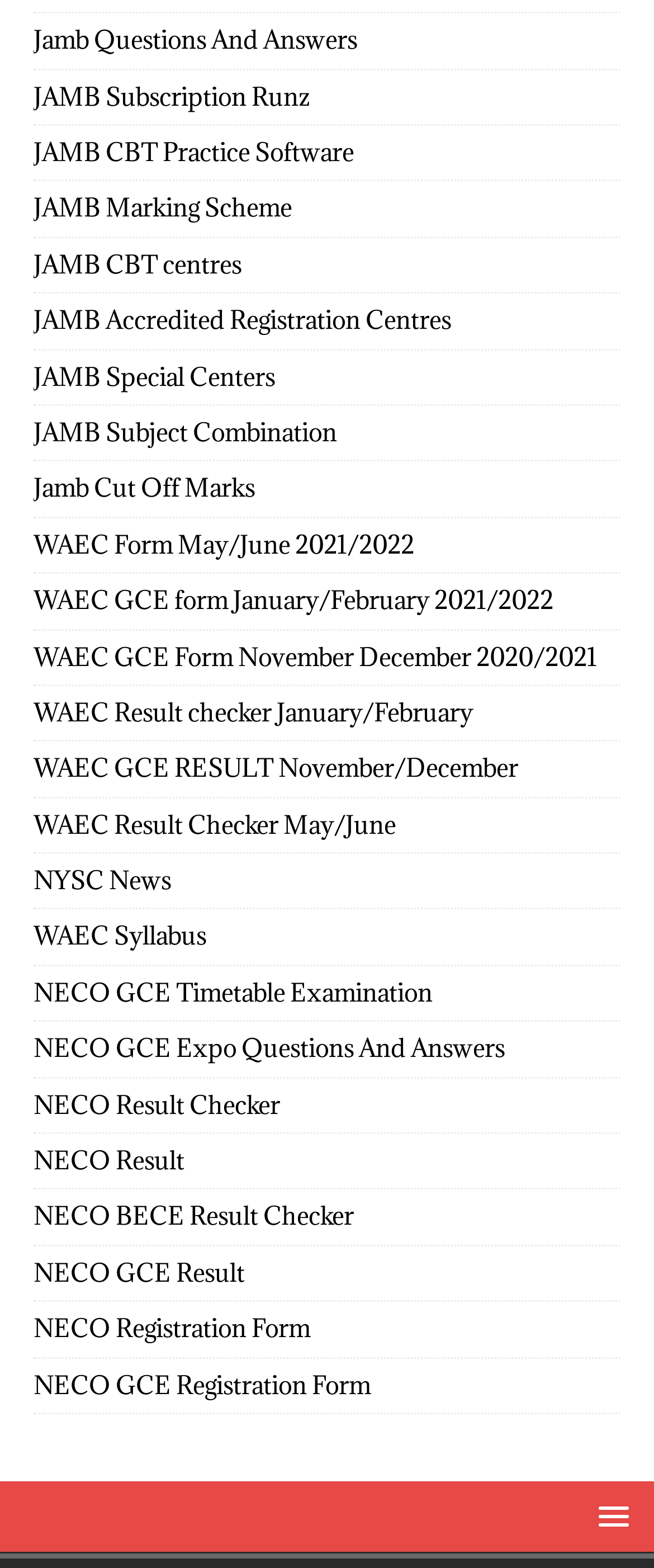Please specify the bounding box coordinates of the clickable region to carry out the following instruction: "View JAMB questions and answers". The coordinates should be four float numbers between 0 and 1, in the format [left, top, right, bottom].

[0.051, 0.009, 0.949, 0.043]